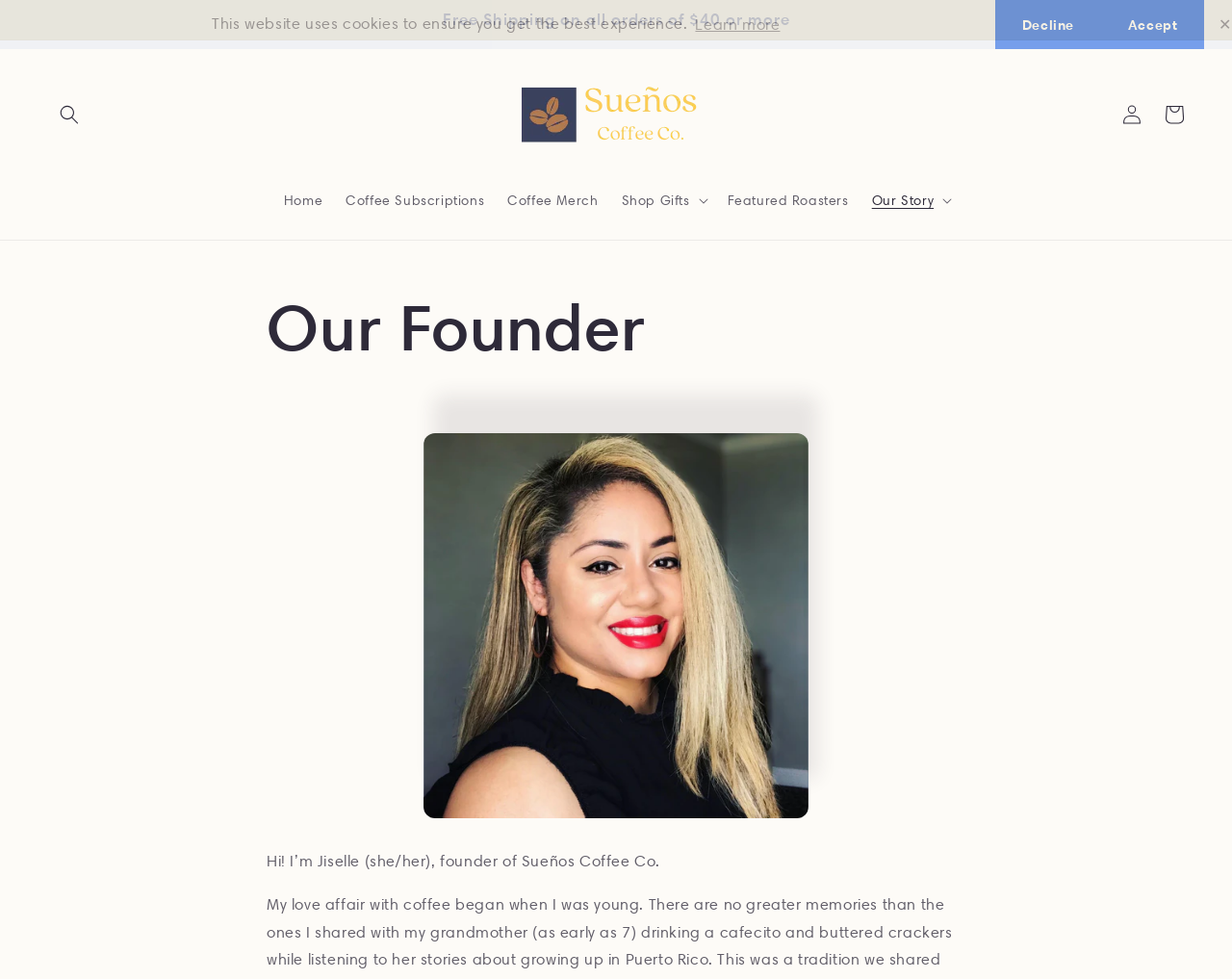What is the name of the coffee company? Refer to the image and provide a one-word or short phrase answer.

Sueños Coffee Co.